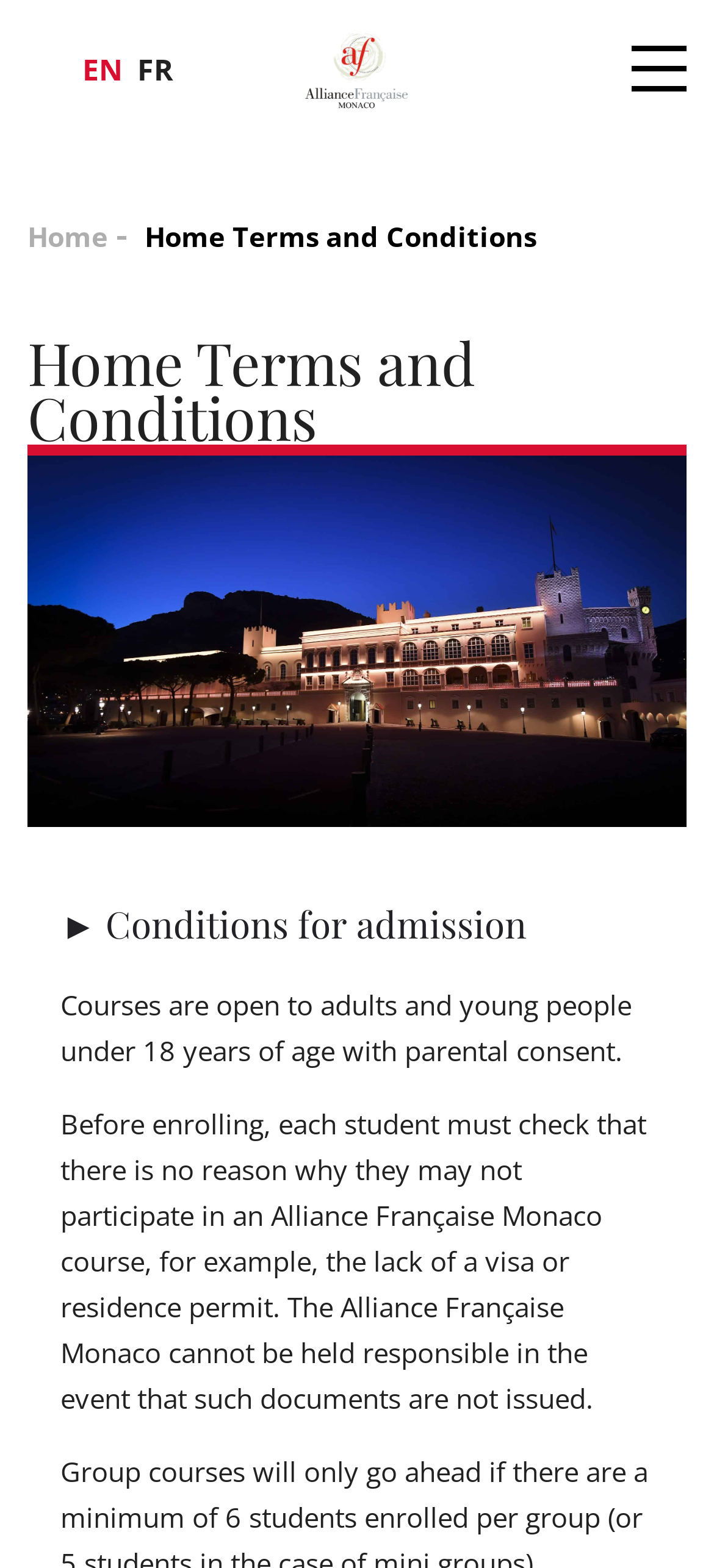Please determine the bounding box coordinates for the UI element described as: "en".

[0.115, 0.031, 0.172, 0.057]